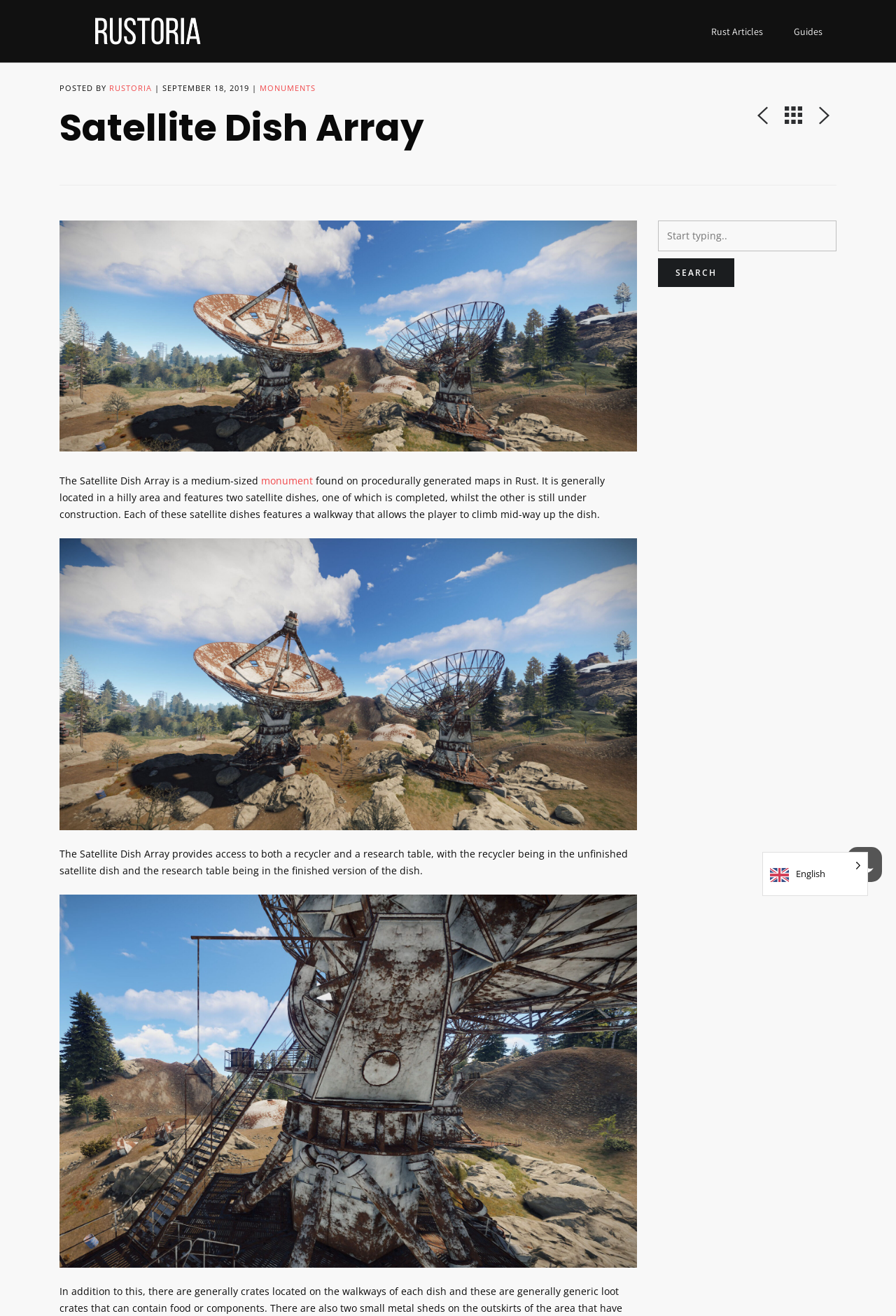Please locate the bounding box coordinates of the element's region that needs to be clicked to follow the instruction: "Read about the Satellite Dish Array". The bounding box coordinates should be provided as four float numbers between 0 and 1, i.e., [left, top, right, bottom].

[0.066, 0.179, 0.711, 0.355]